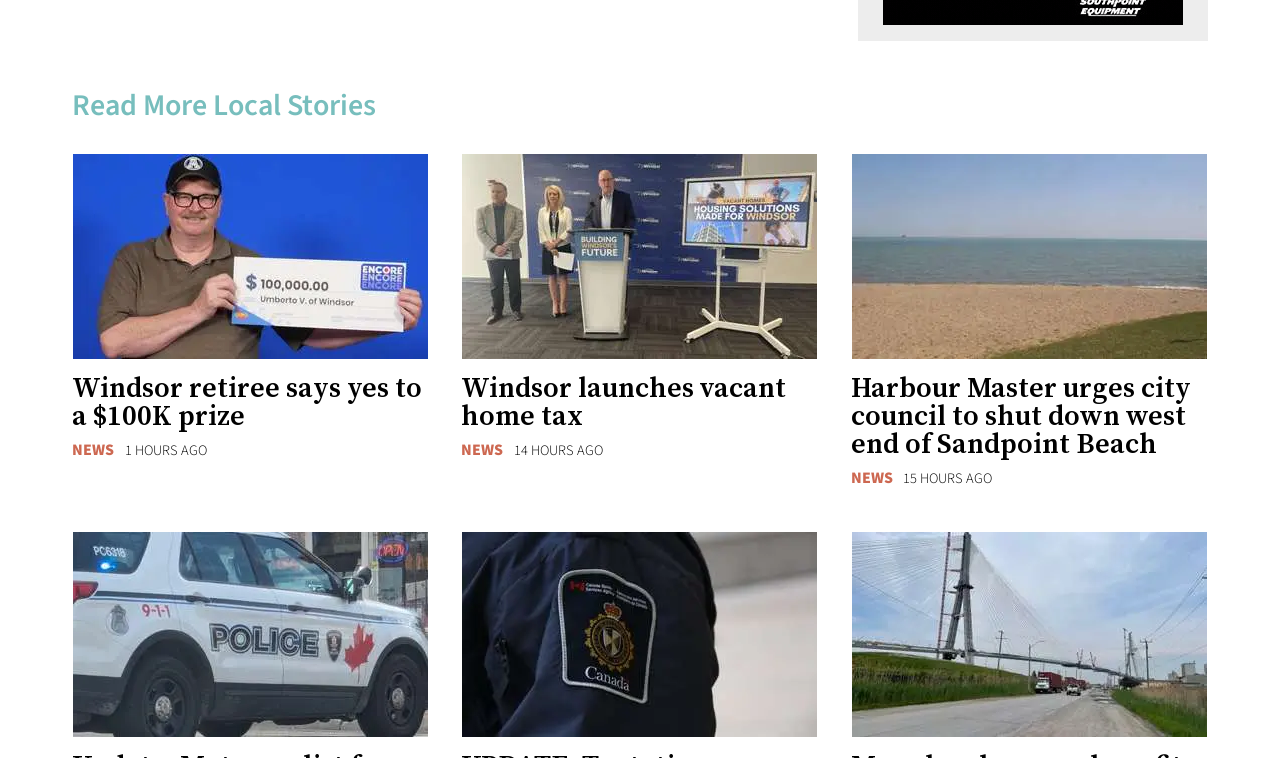What is the name of the bridge mentioned in one of the news articles?
Please utilize the information in the image to give a detailed response to the question.

The answer can be found in the link 'The Gordie Howe International Bridge deck nearing completion, May 14, 2024. (Photo by Maureen Revait)' which mentions the name of the bridge as Gordie Howe International Bridge.